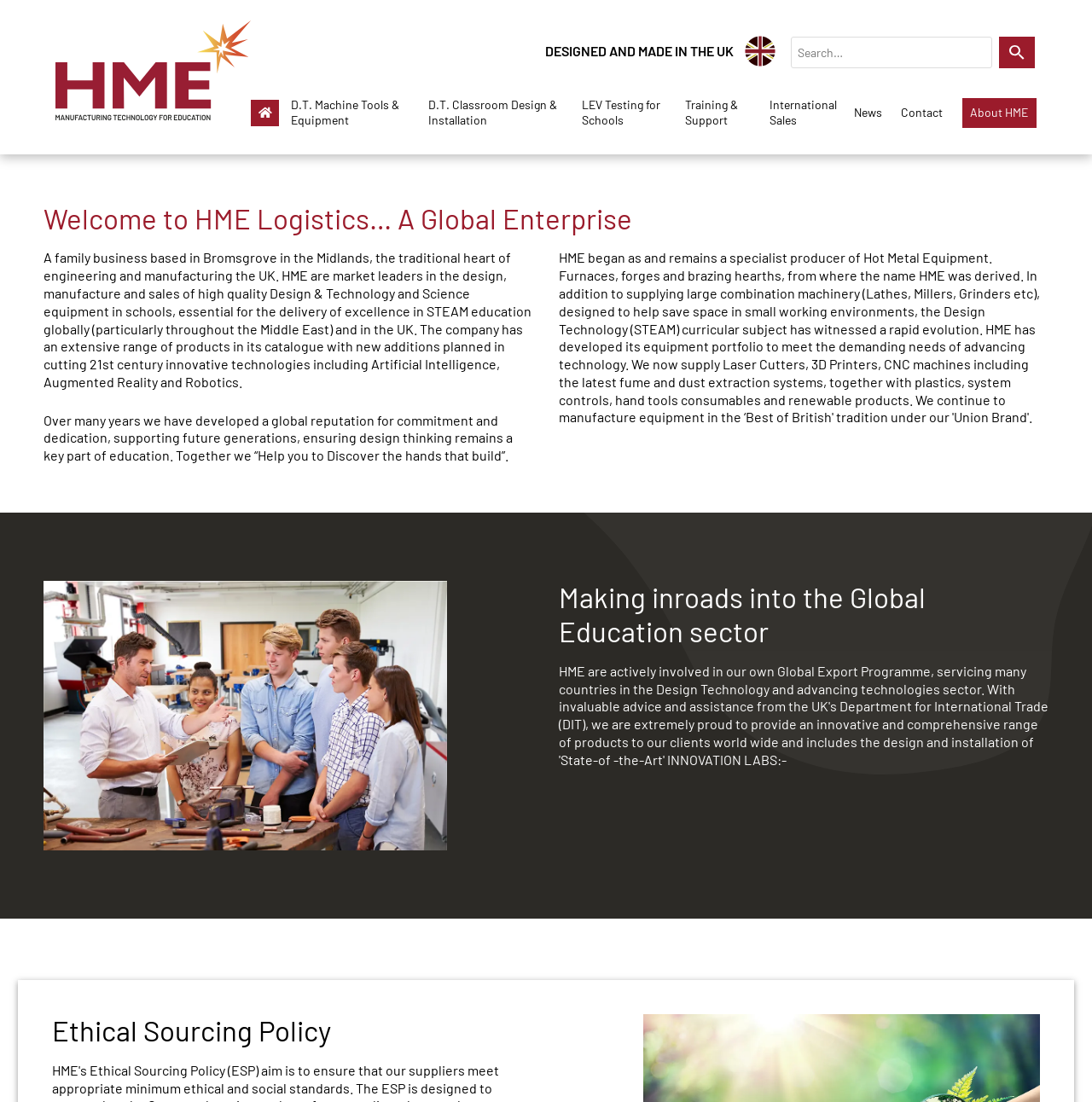Find the bounding box coordinates for the UI element whose description is: "Training & Support". The coordinates should be four float numbers between 0 and 1, in the format [left, top, right, bottom].

[0.627, 0.082, 0.694, 0.123]